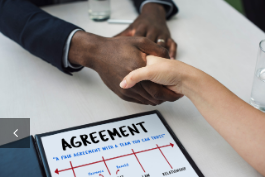Respond to the question below with a concise word or phrase:
What is the significance of the handshake in the image?

Symbolize mutual agreement